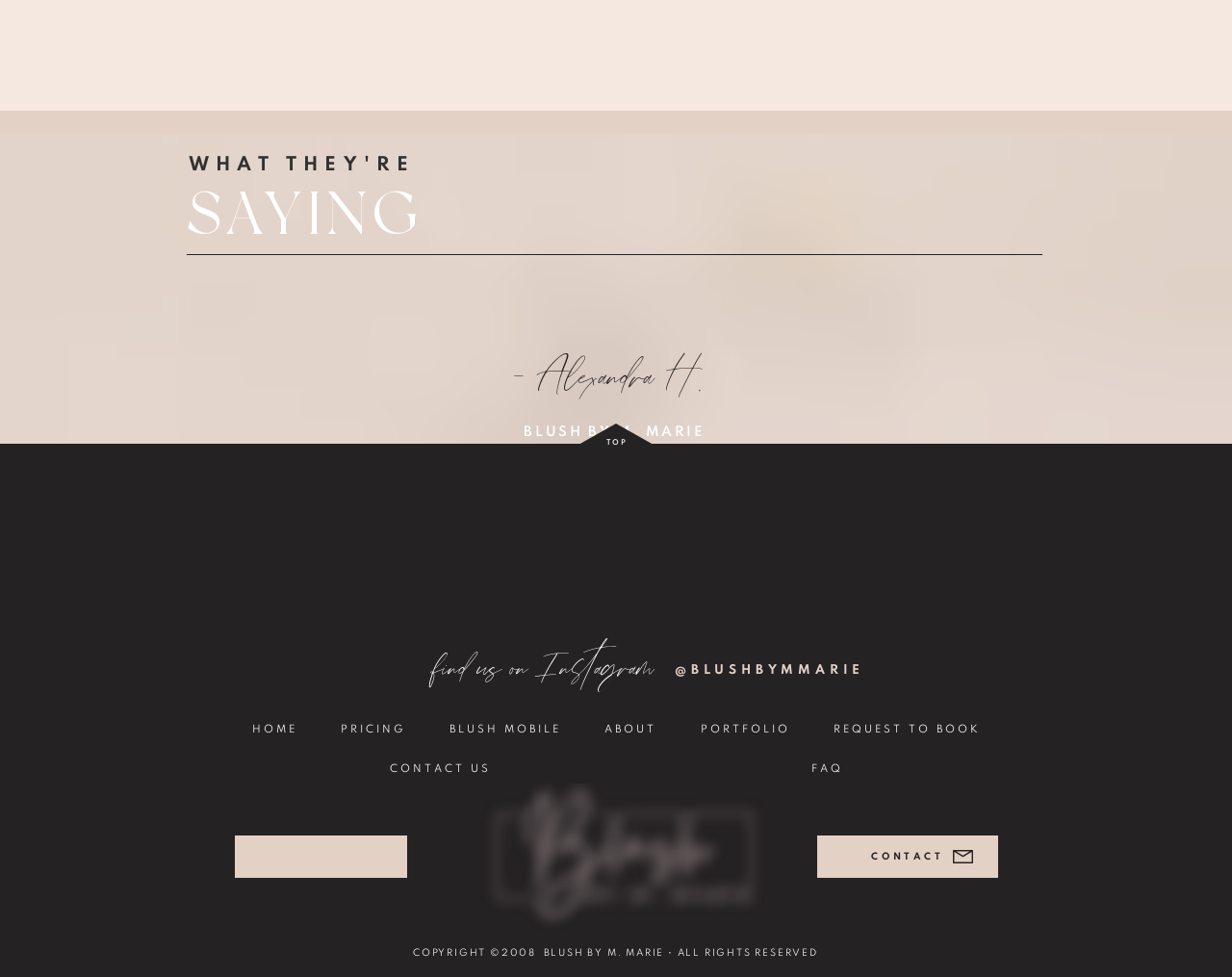Locate the bounding box coordinates of the region to be clicked to comply with the following instruction: "View Star Building's website". The coordinates must be four float numbers between 0 and 1, in the form [left, top, right, bottom].

None